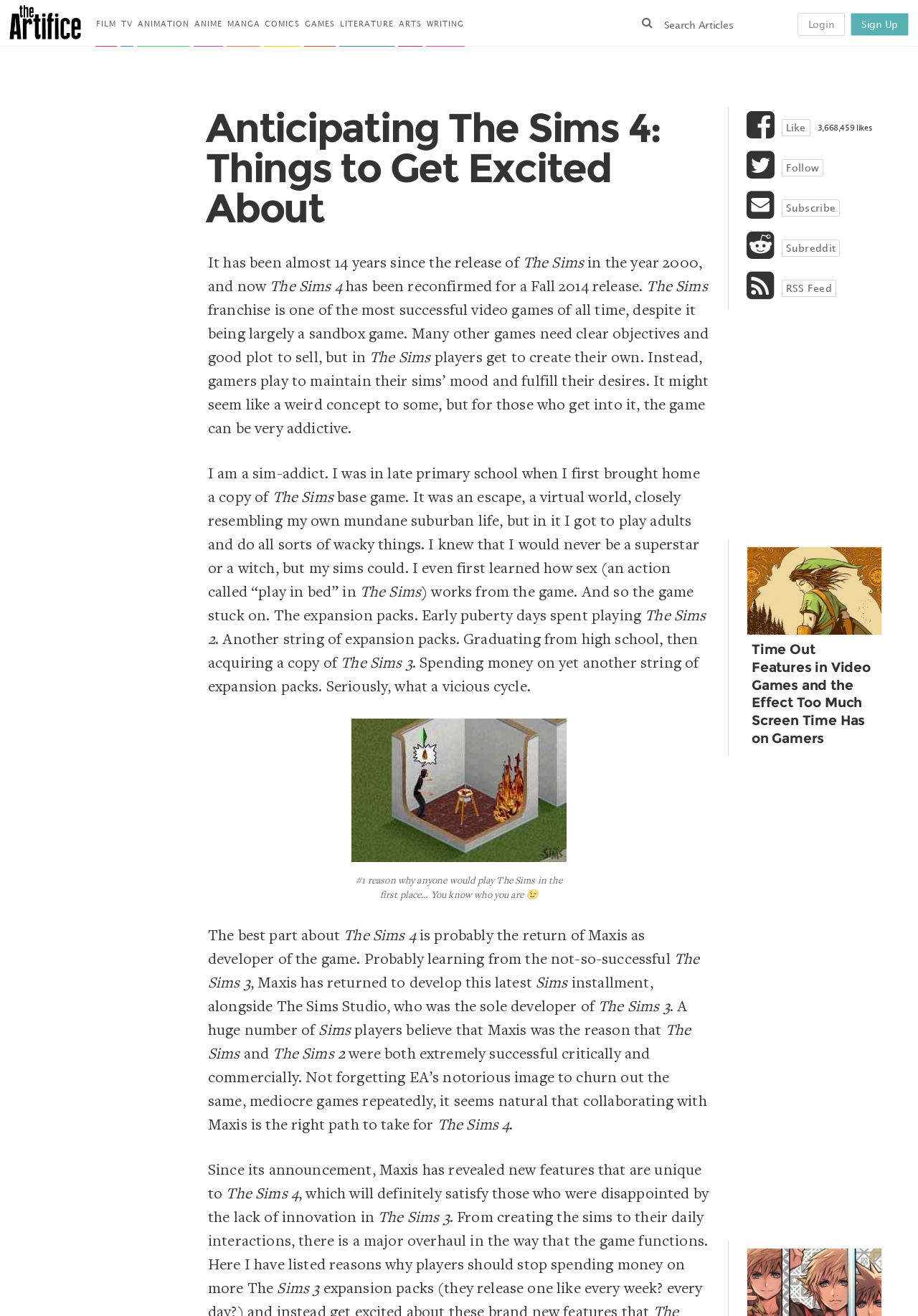Please find the bounding box coordinates of the element that must be clicked to perform the given instruction: "Click on the 'GAMES' link". The coordinates should be four float numbers from 0 to 1, i.e., [left, top, right, bottom].

[0.332, 0.0, 0.366, 0.035]